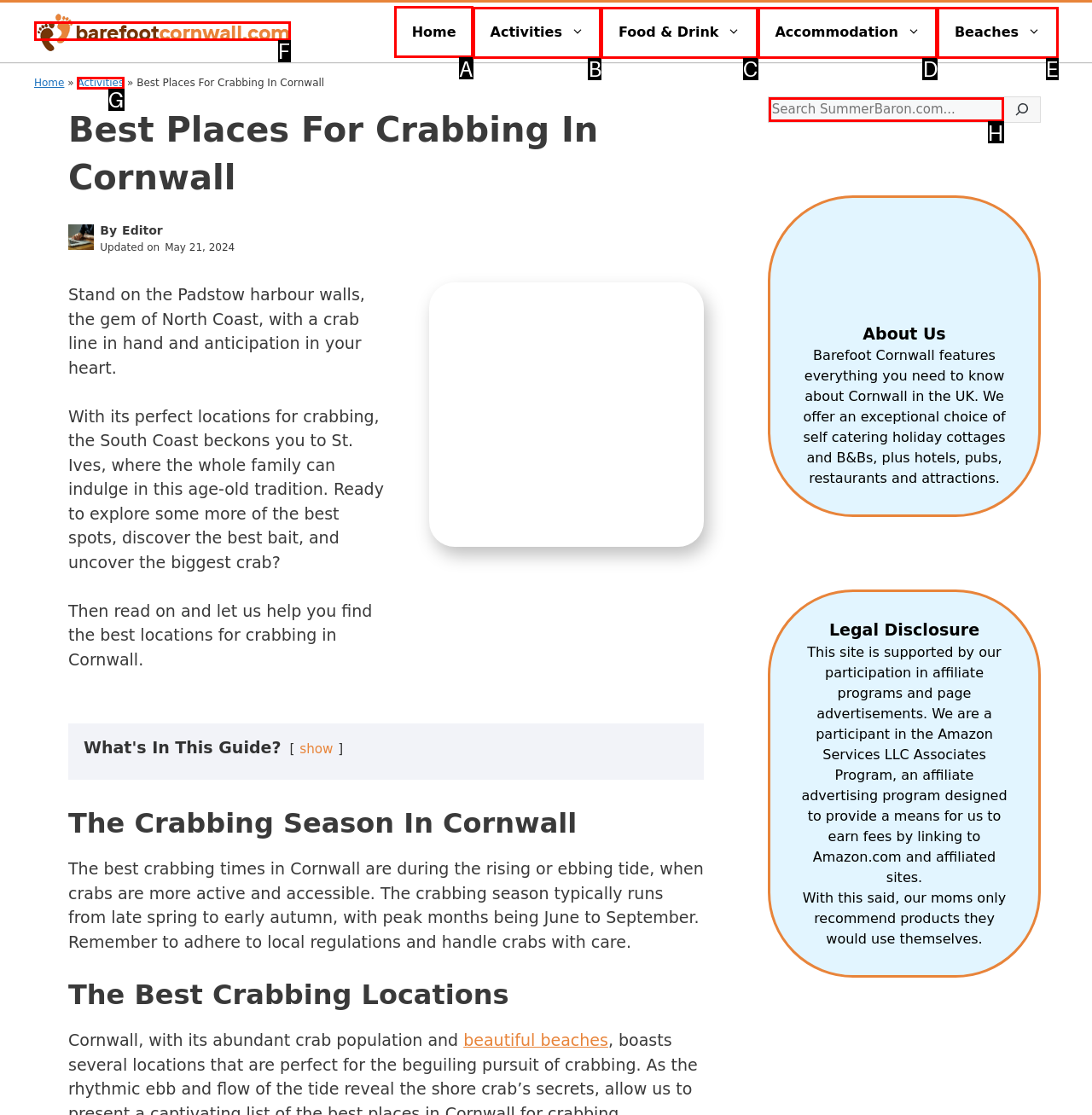Determine the letter of the element to click to accomplish this task: Click on the 'Home' link. Respond with the letter.

A